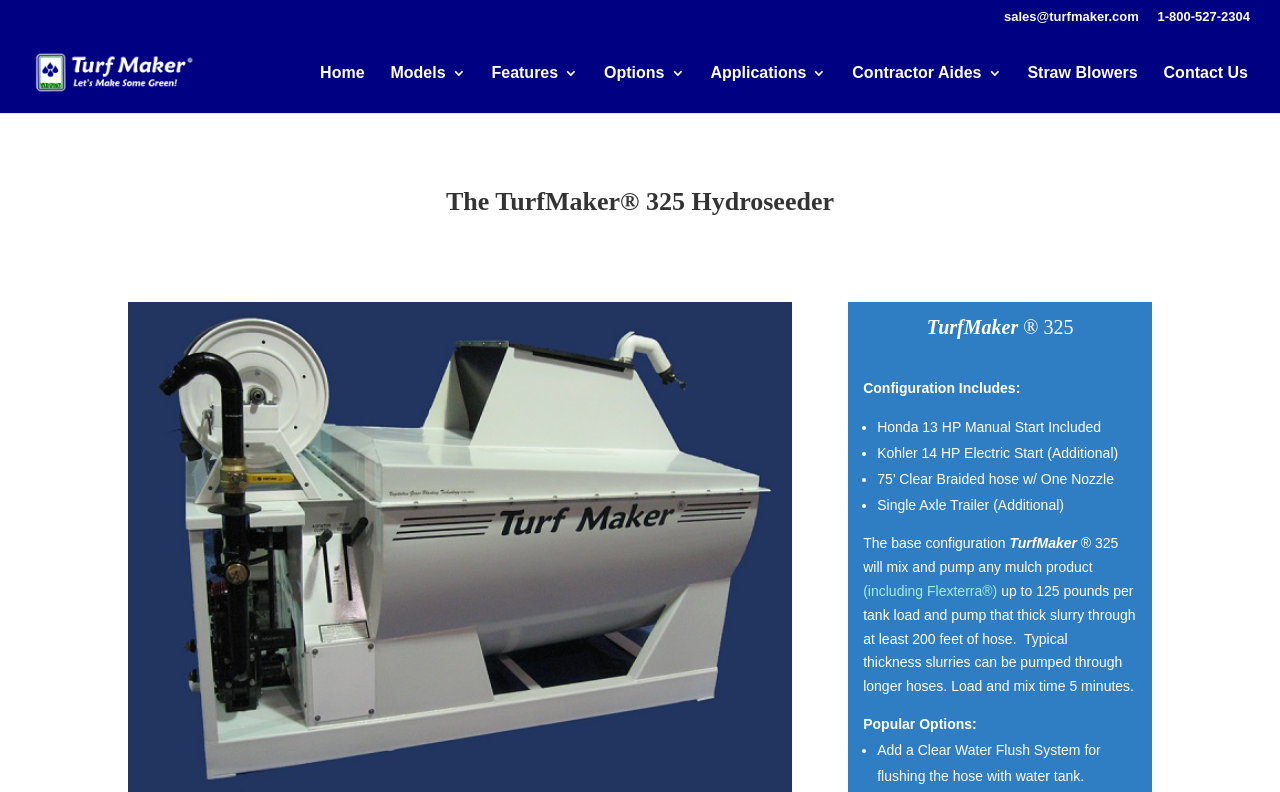Can you find and generate the webpage's heading?

The TurfMaker® 325 Hydroseeder